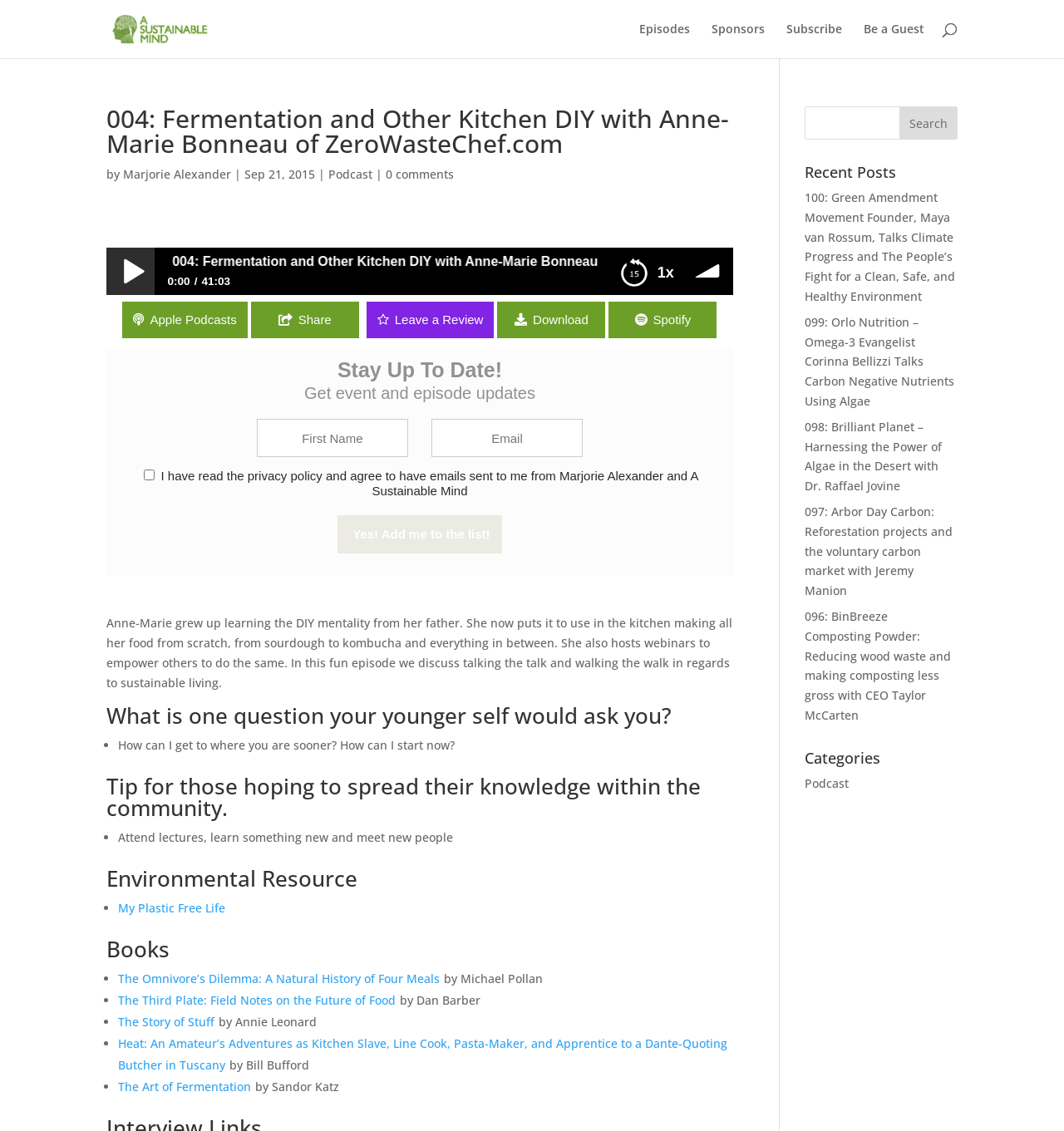Find the bounding box coordinates for the UI element whose description is: "Share". The coordinates should be four float numbers between 0 and 1, in the format [left, top, right, bottom].

[0.236, 0.267, 0.337, 0.299]